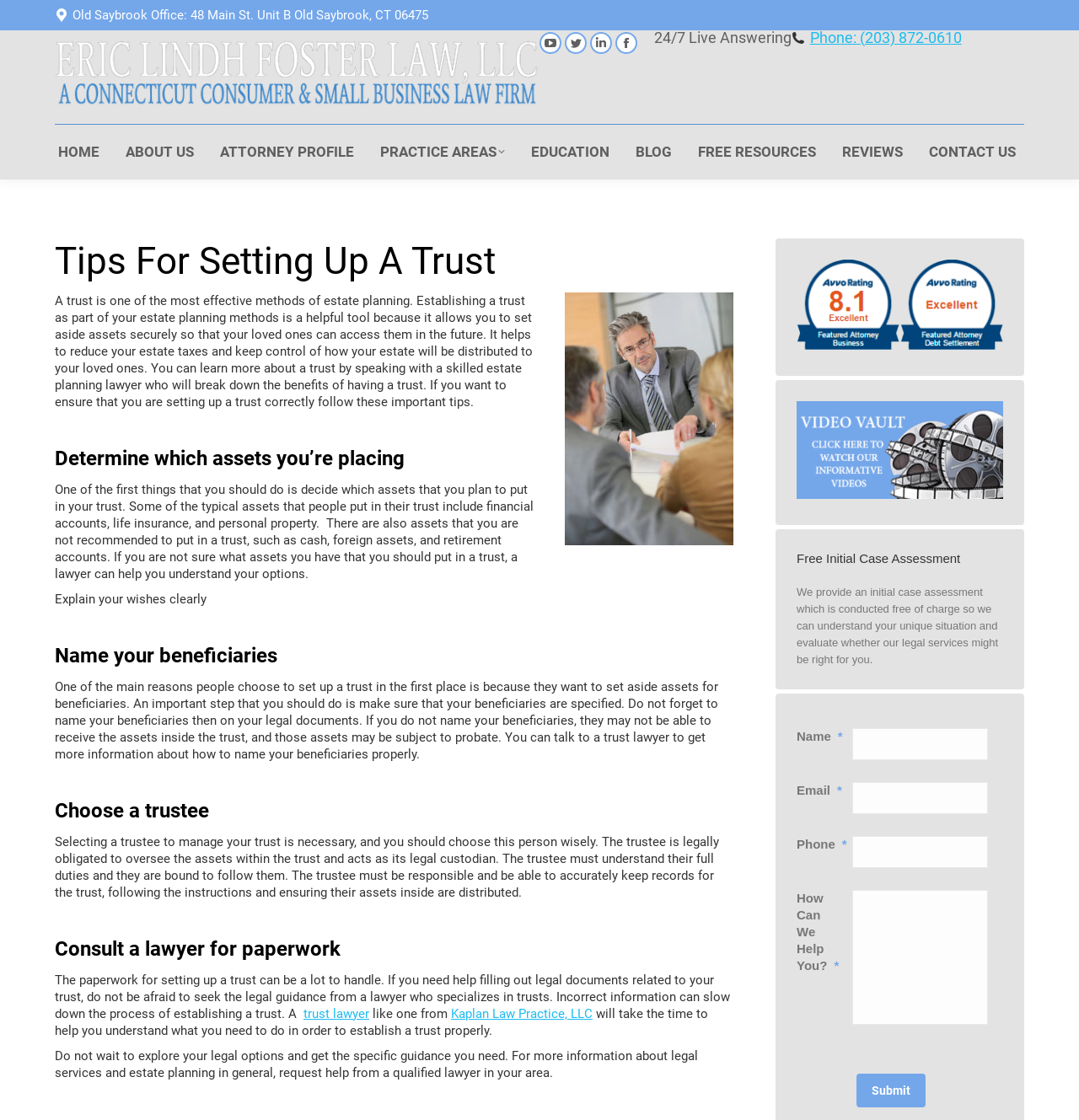Please answer the following question using a single word or phrase: 
What is the phone number to call for a 24/7 live answering service?

(203) 872-0610